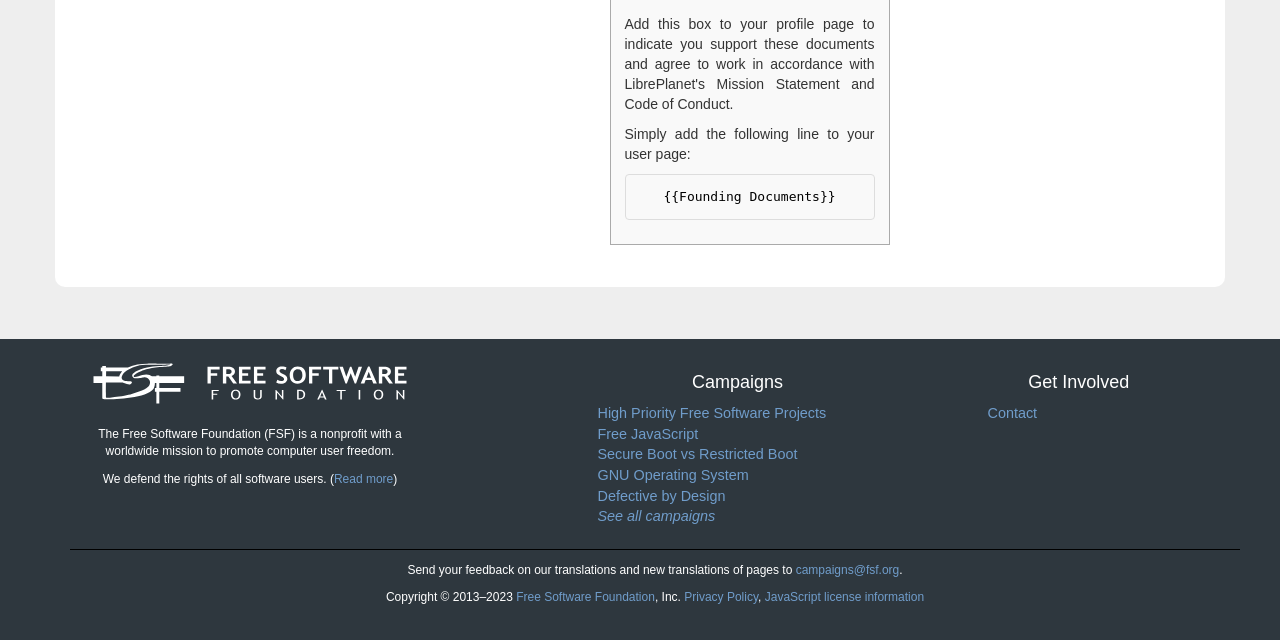Please determine the bounding box coordinates for the element with the description: "Secure Boot vs Restricted Boot".

[0.467, 0.698, 0.623, 0.723]